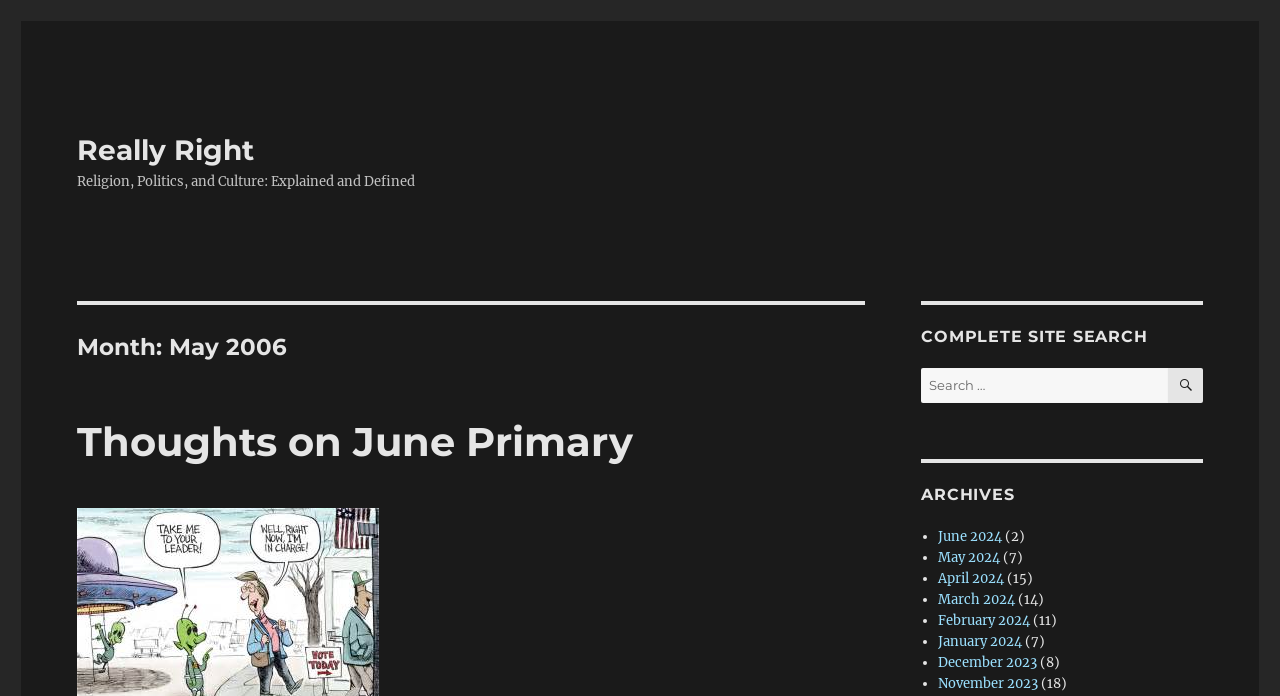Use a single word or phrase to answer this question: 
What is the current month being displayed?

May 2006